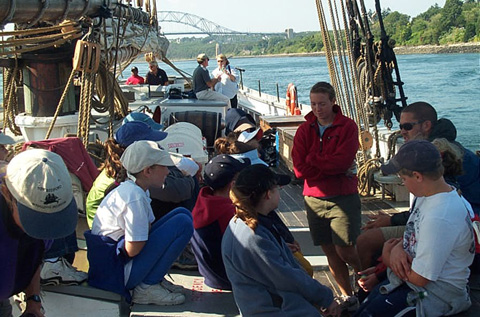Provide a rich and detailed narrative of the image.

The image captures a lively scene aboard a sailing vessel, where a group of students is engaged in a small group discussion on the deck. The setting is sunny and vibrant, with the shimmering water of the Cape Cod Canal visible in the background. The ship is crossing beneath a bridge, which can be seen in the distance, adding to the nautical charm of the moment. 

In the foreground, several students sit closely together on the deck, some in casual clothing with hats, while an instructor stands among them, seemingly guiding the conversation or giving instructions. The diverse group is focused and attentive, showcasing an atmosphere of teamwork and learning. This image reflects the educational aspects of sailing and the camaraderie built through shared experiences, highlighting the joy of outdoor learning.